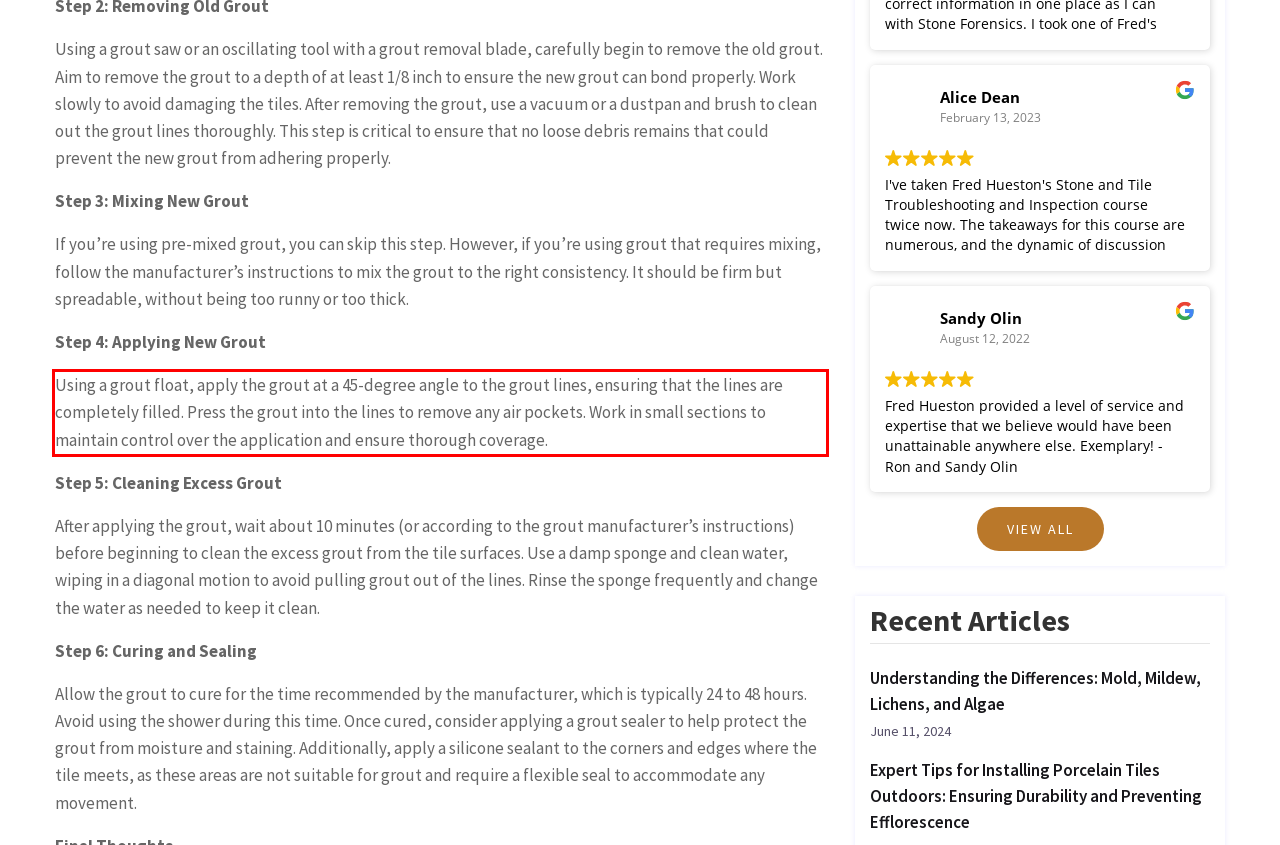Observe the screenshot of the webpage, locate the red bounding box, and extract the text content within it.

Using a grout float, apply the grout at a 45-degree angle to the grout lines, ensuring that the lines are completely filled. Press the grout into the lines to remove any air pockets. Work in small sections to maintain control over the application and ensure thorough coverage.